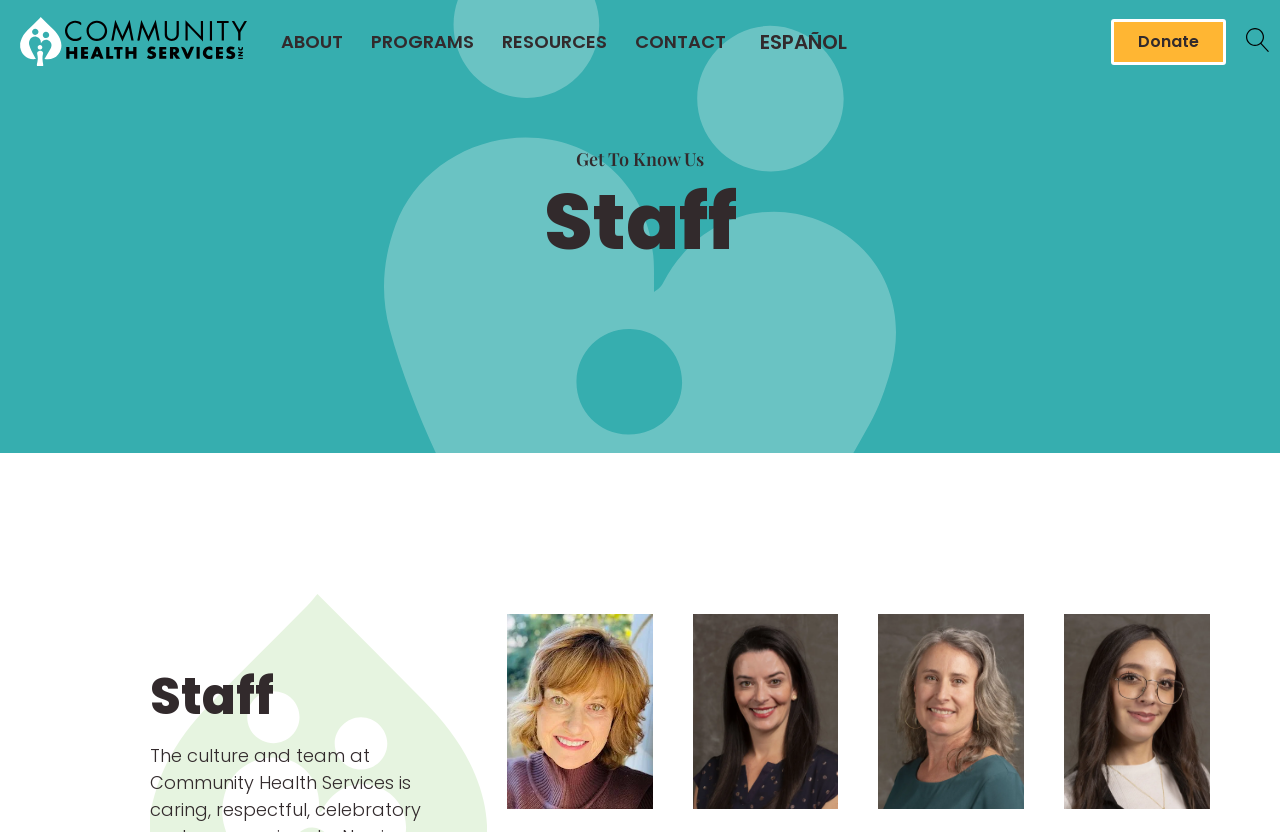Answer the following query concisely with a single word or phrase:
How many staff members are shown on the webpage?

3